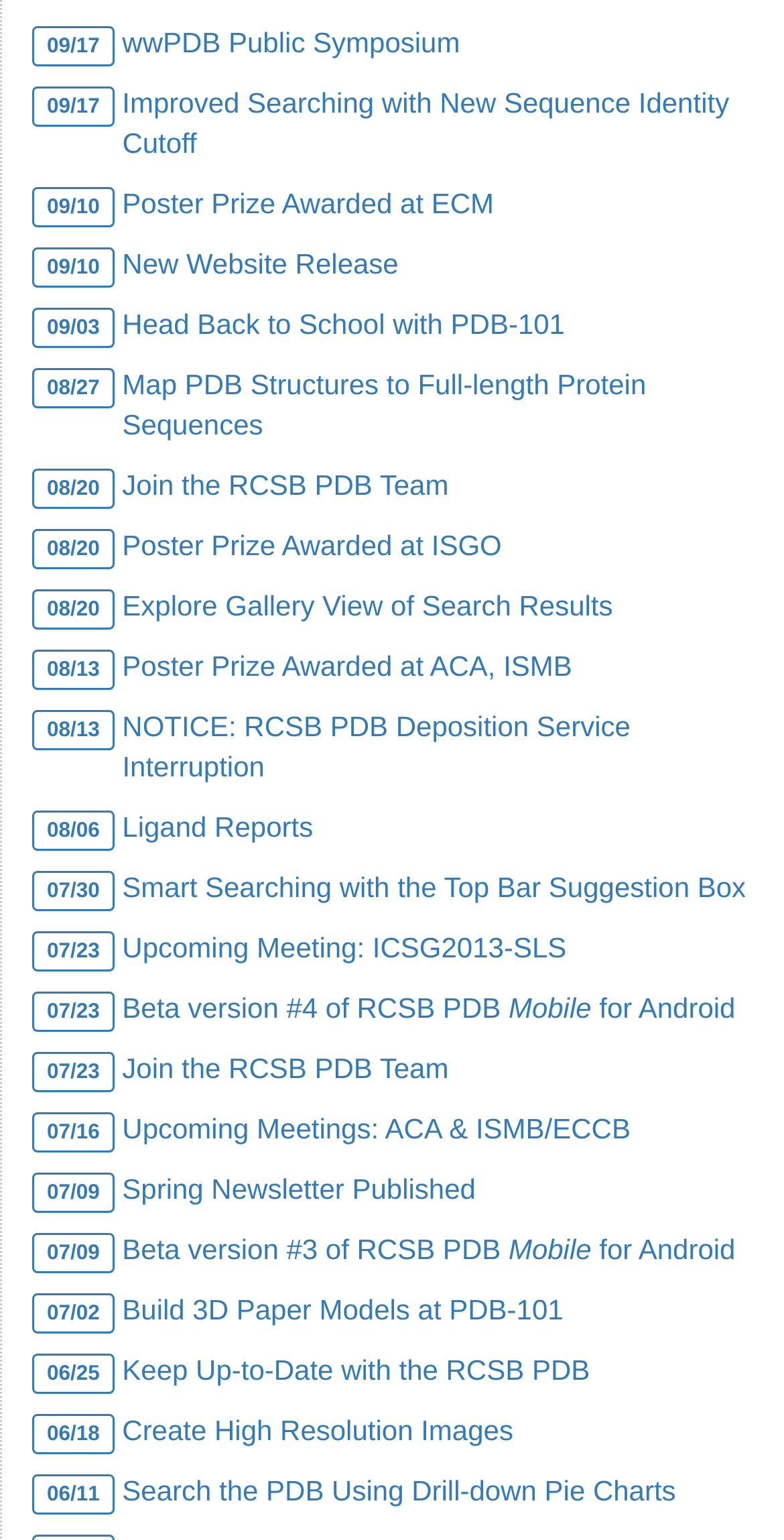How many news items are there on this webpage?
Utilize the image to construct a detailed and well-explained answer.

I counted the number of news items on the webpage by looking at the list of links and found that there are 30 news items in total.